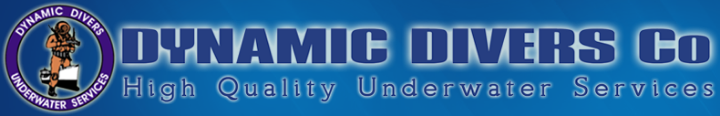Answer the question briefly using a single word or phrase: 
What is the theme emphasized by the logo?

Underwater theme